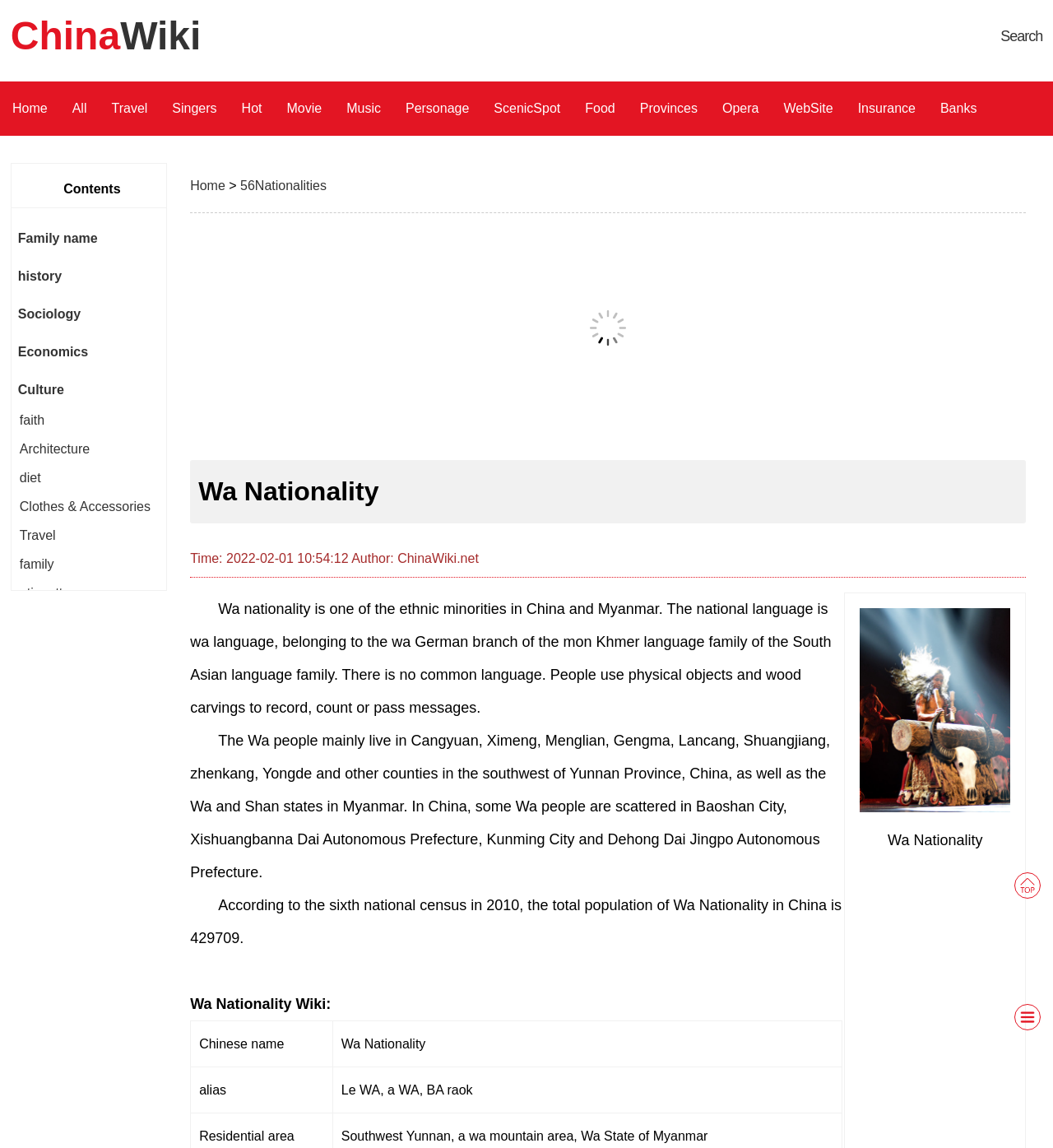Refer to the image and offer a detailed explanation in response to the question: What is the total population of Wa Nationality in China?

According to the sixth national census in 2010, the total population of Wa Nationality in China is 429709, as stated on the webpage.